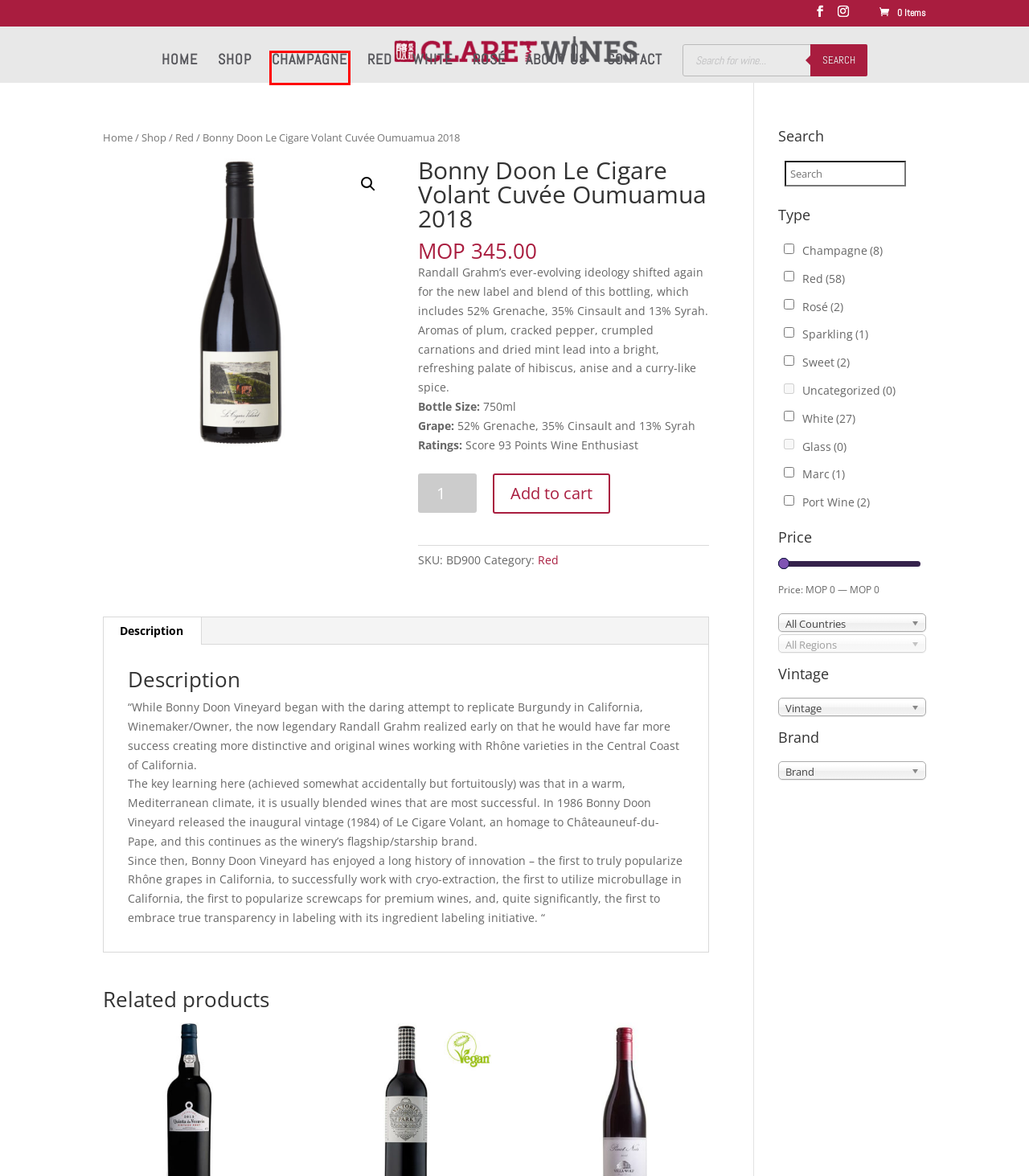You are given a screenshot depicting a webpage with a red bounding box around a UI element. Select the description that best corresponds to the new webpage after clicking the selected element. Here are the choices:
A. Rosé | Claret Wines
B. Champagne | Claret Wines
C. Cart | Claret Wines
D. Shop | Claret Wines
E. Claret Wines | Offering hand-made wines, online shop in Macau.
F. Red | Claret Wines
G. About us | Claret Wines
H. Contact | Claret Wines

B